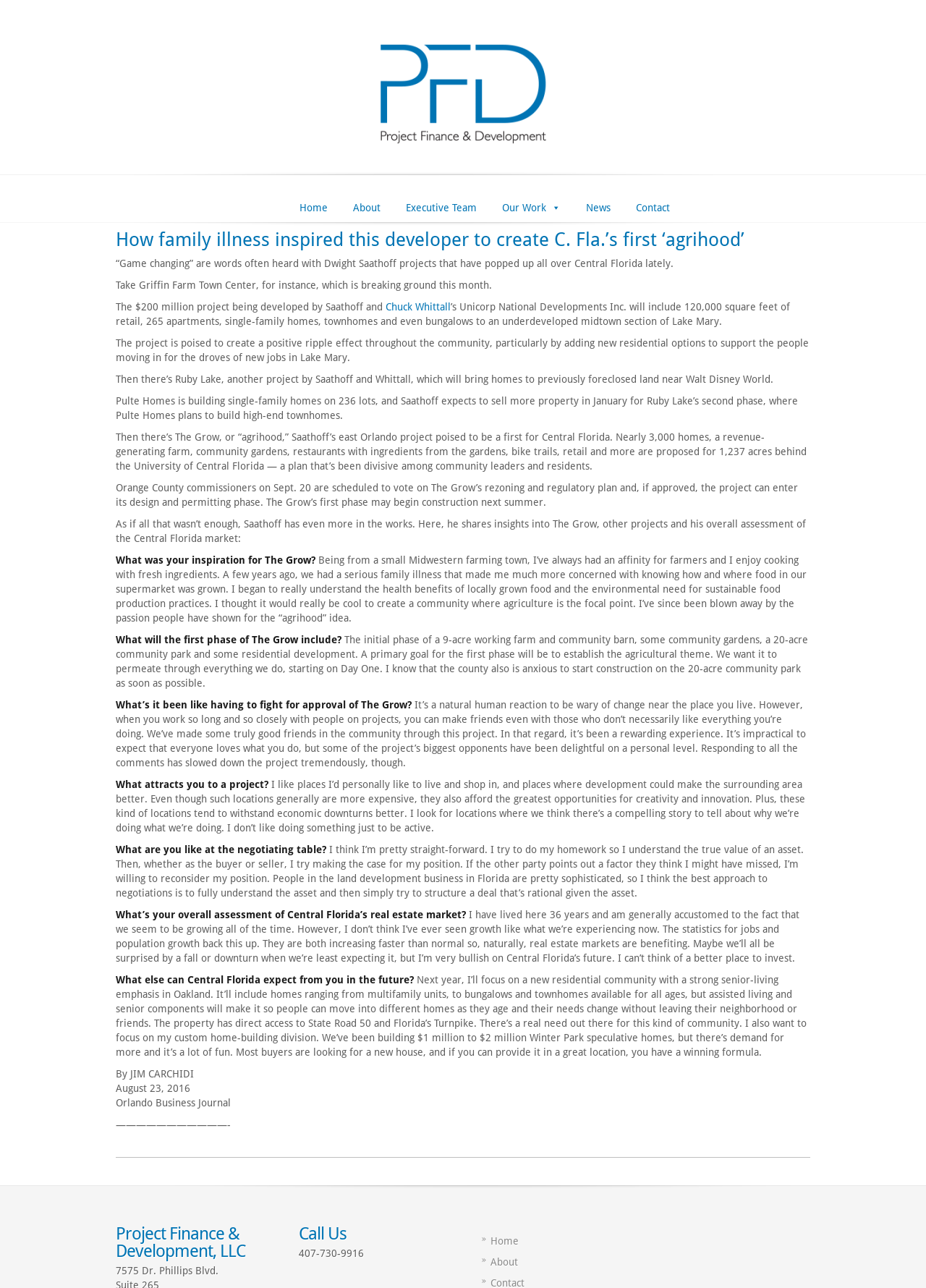What is the name of the developer who created C. Fla.'s first 'agrihood'?
Could you give a comprehensive explanation in response to this question?

The article mentions that Dwight Saathoff is the developer who created C. Fla.'s first 'agrihood', which is a project called The Grow.